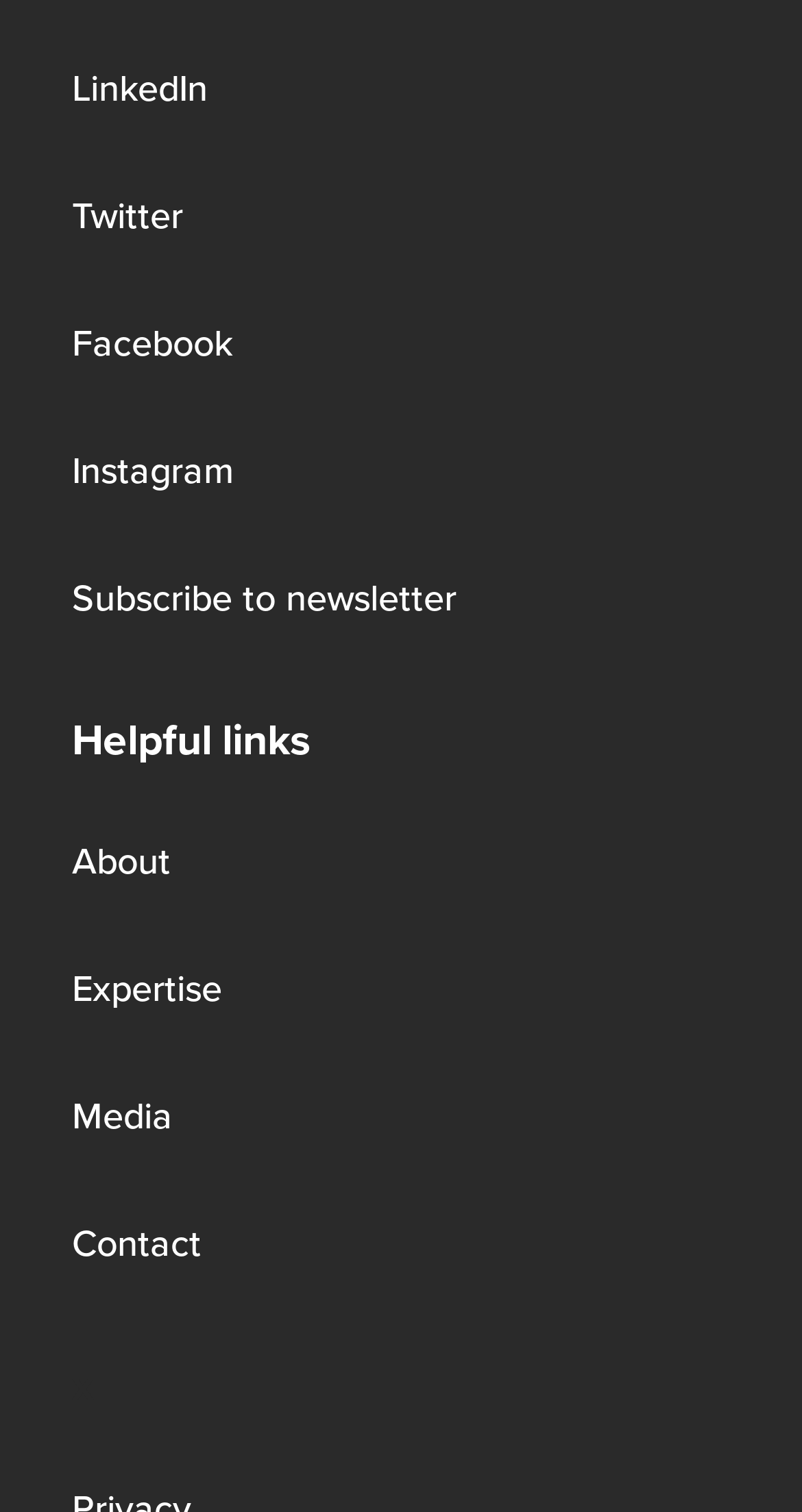Identify the bounding box for the element characterized by the following description: "Subscribe to newsletter".

[0.09, 0.377, 0.569, 0.413]